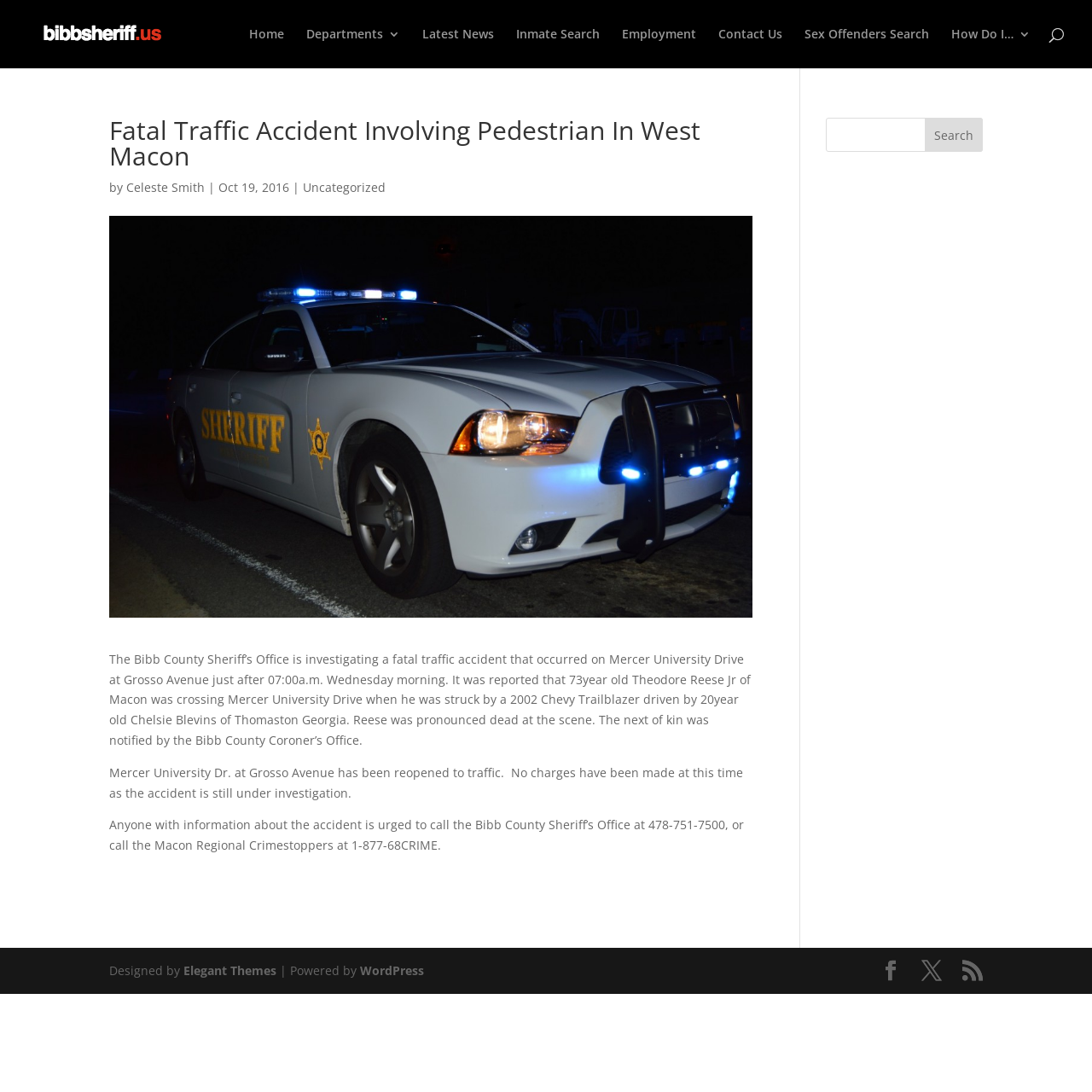Describe the entire webpage, focusing on both content and design.

The webpage appears to be a news article from the Bibb County Sheriff's Office website. At the top left, there is a logo and a link to the website's homepage, "bibbsheriff.us". To the right of the logo, there are several navigation links, including "Home", "Latest News", "Inmate Search", "Employment", "Contact Us", "Sex Offenders Search", and "How Do I…".

Below the navigation links, there is a main article section. The article's title, "Fatal Traffic Accident Involving Pedestrian In West Macon", is displayed prominently at the top. Below the title, there is a byline with the author's name, "Celeste Smith", and the date of publication, "Oct 19, 2016". The article's content is divided into three paragraphs, describing a fatal traffic accident that occurred on Mercer University Drive at Grosso Avenue.

To the right of the article, there is a search box with a text input field and a "Search" button. At the bottom of the page, there is a footer section with links to social media platforms and a copyright notice. The footer also includes a statement indicating that the website was designed by Elegant Themes and powered by WordPress.